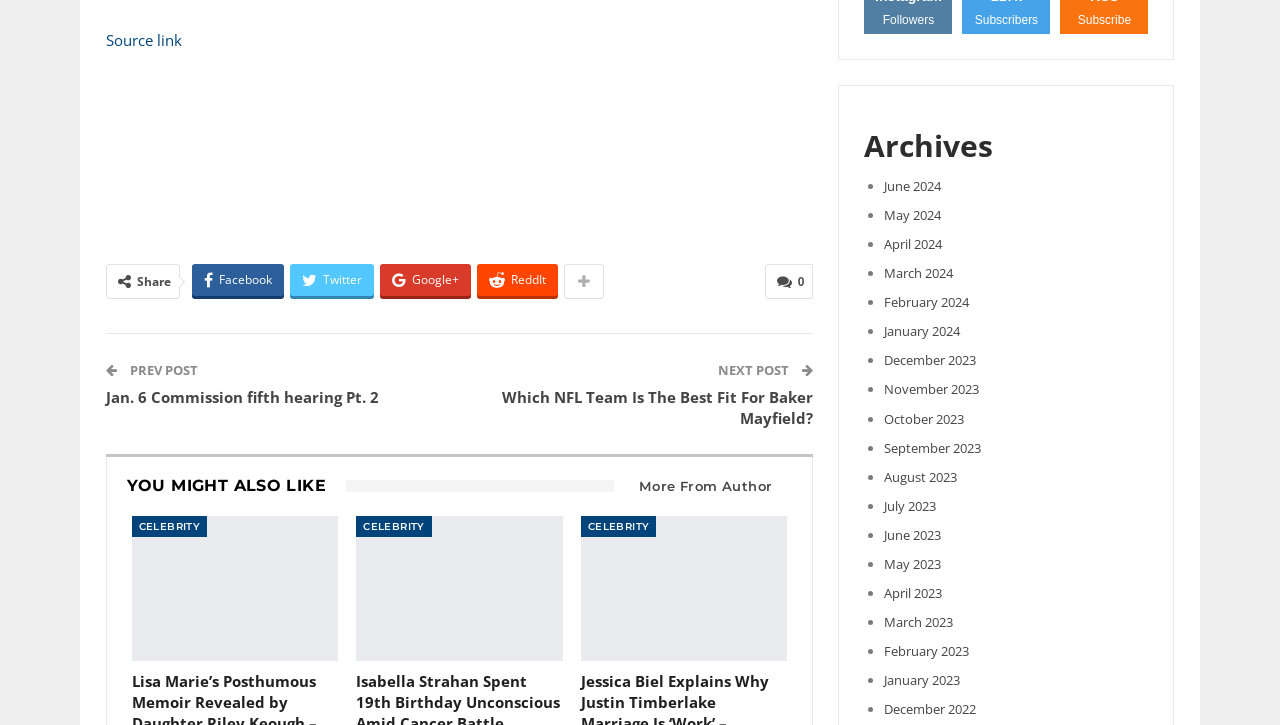Can you find the bounding box coordinates of the area I should click to execute the following instruction: "Click on the Facebook share button"?

[0.15, 0.364, 0.221, 0.409]